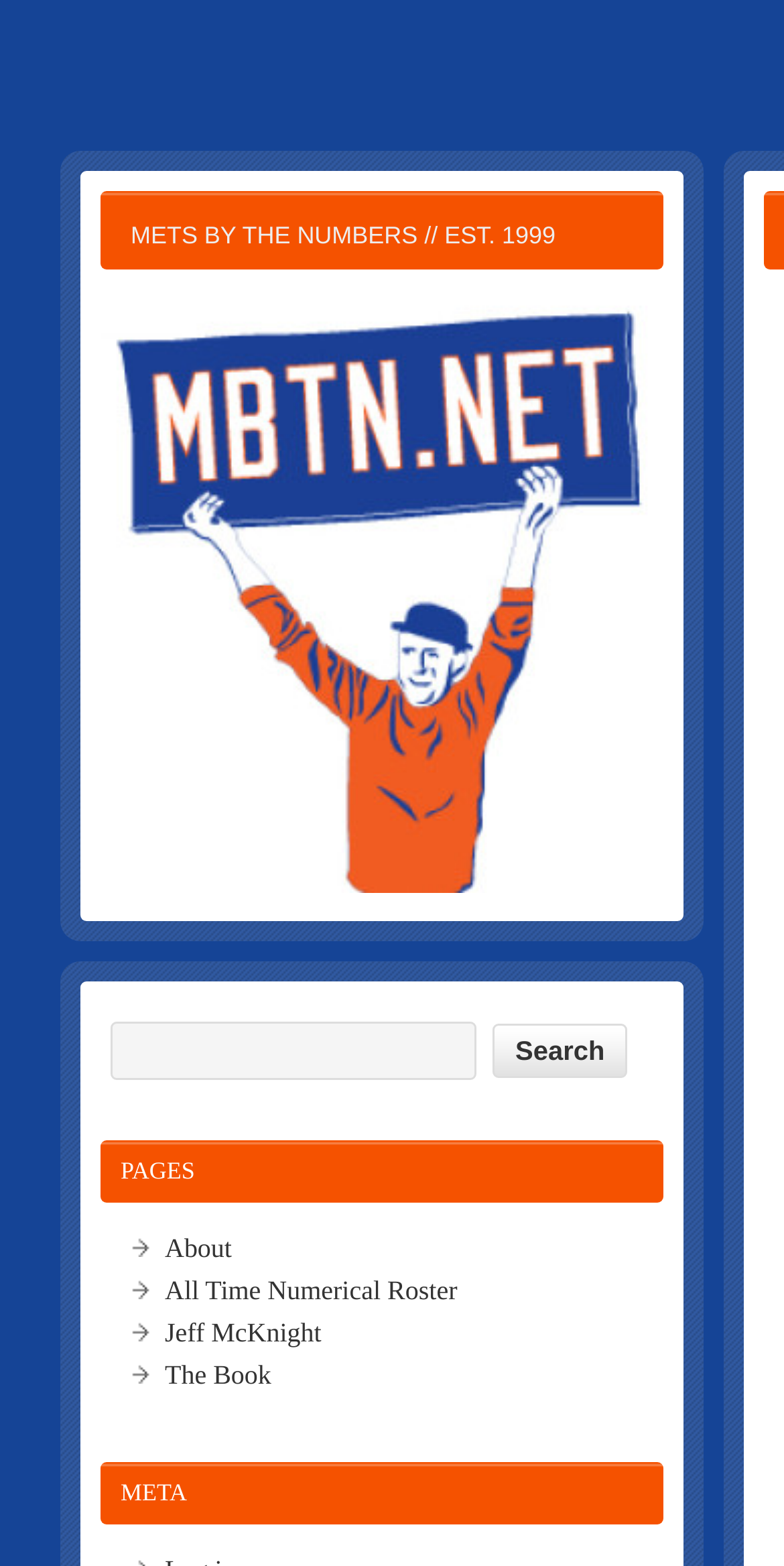How many links are listed under 'PAGES'?
Provide a detailed answer to the question, using the image to inform your response.

Under the heading 'PAGES', I can see four links listed: 'About', 'All Time Numerical Roster', 'Jeff McKnight', and 'The Book'. These links are likely related to different sections or pages on the website.